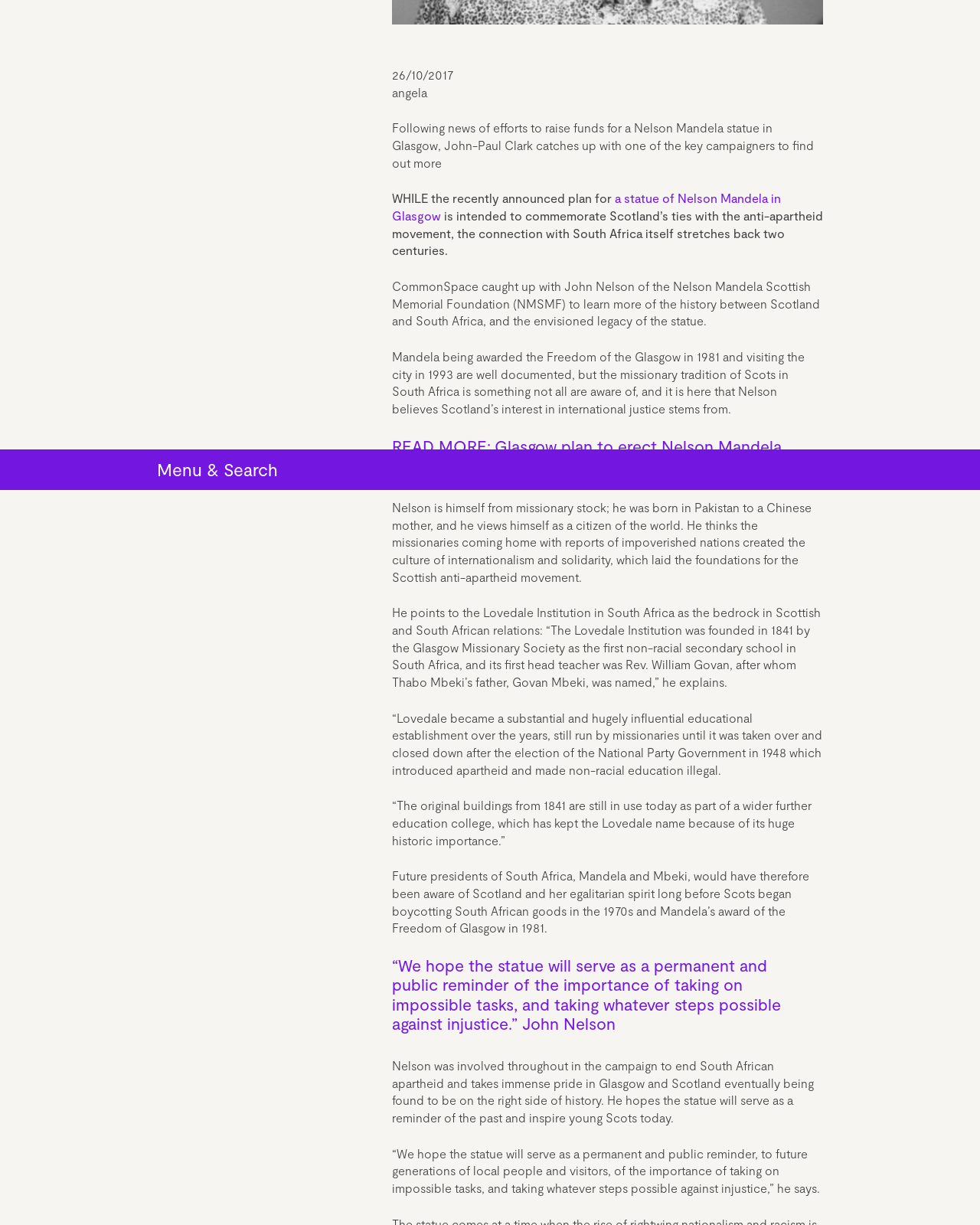Using the format (top-left x, top-left y, bottom-right x, bottom-right y), provide the bounding box coordinates for the described UI element. All values should be floating point numbers between 0 and 1: Contact

[0.699, 0.424, 0.84, 0.44]